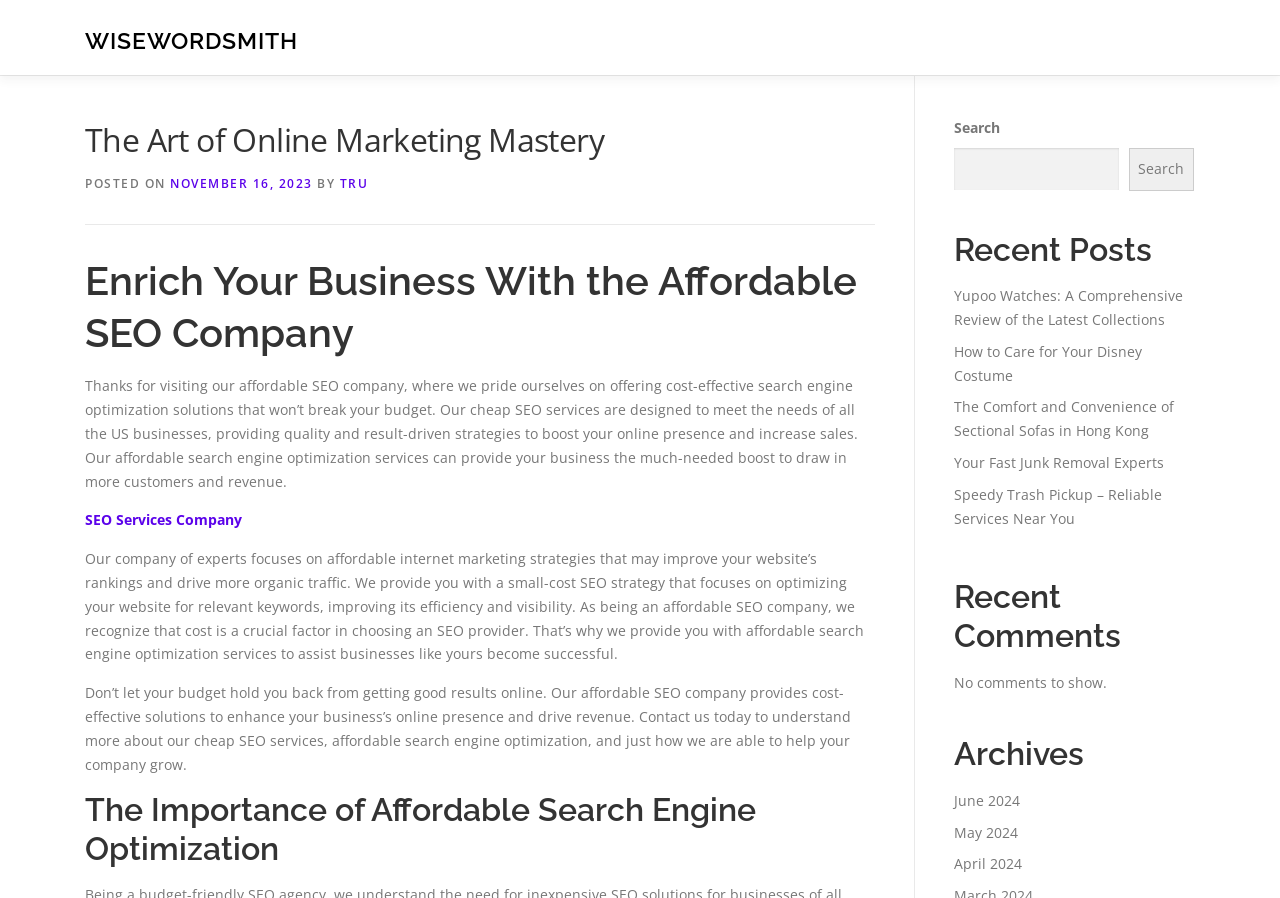Show the bounding box coordinates of the element that should be clicked to complete the task: "Read the 'The Art of Online Marketing Mastery' heading".

[0.066, 0.129, 0.684, 0.183]